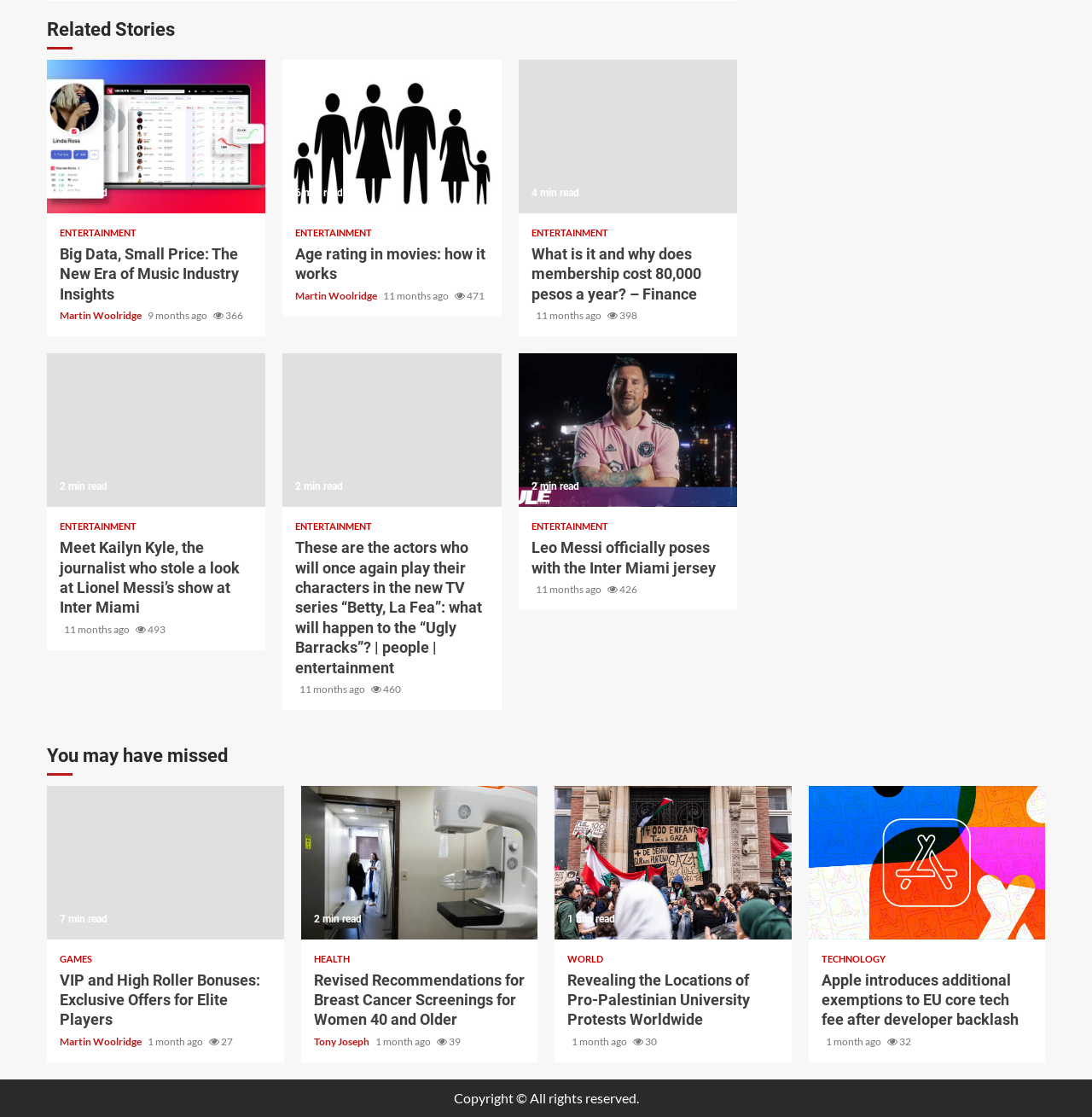What is the reading time of the article 'Revised Recommendations for Breast Cancer Screenings for Women 40 and Older'?
Please look at the screenshot and answer in one word or a short phrase.

2 min read